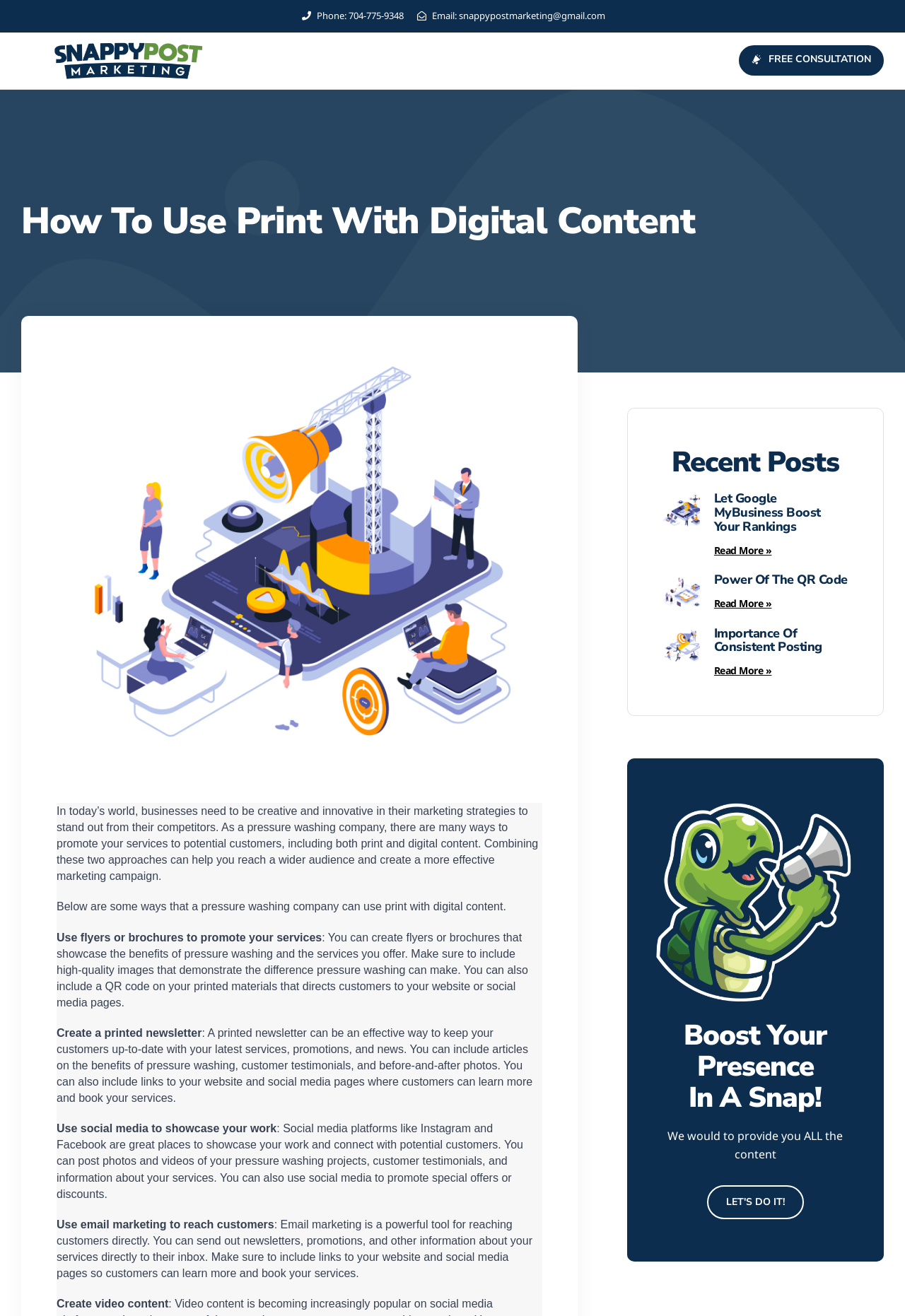Determine the bounding box coordinates for the region that must be clicked to execute the following instruction: "Read the recent post 'Let Google MyBusiness Boost Your Rankings'".

[0.789, 0.372, 0.907, 0.406]